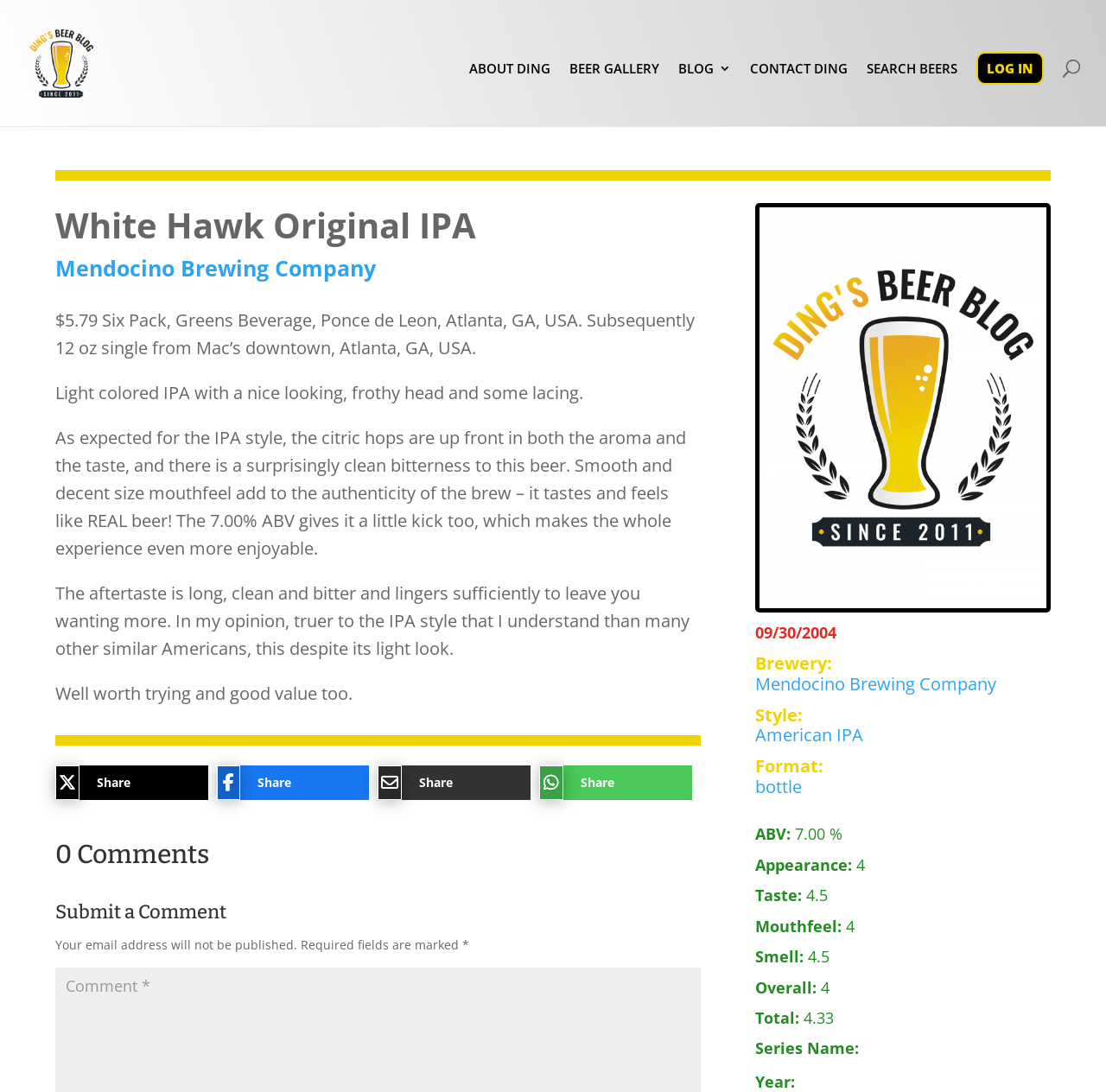Please reply to the following question using a single word or phrase: 
What is the ABV of the White Hawk Original IPA?

7.00 %